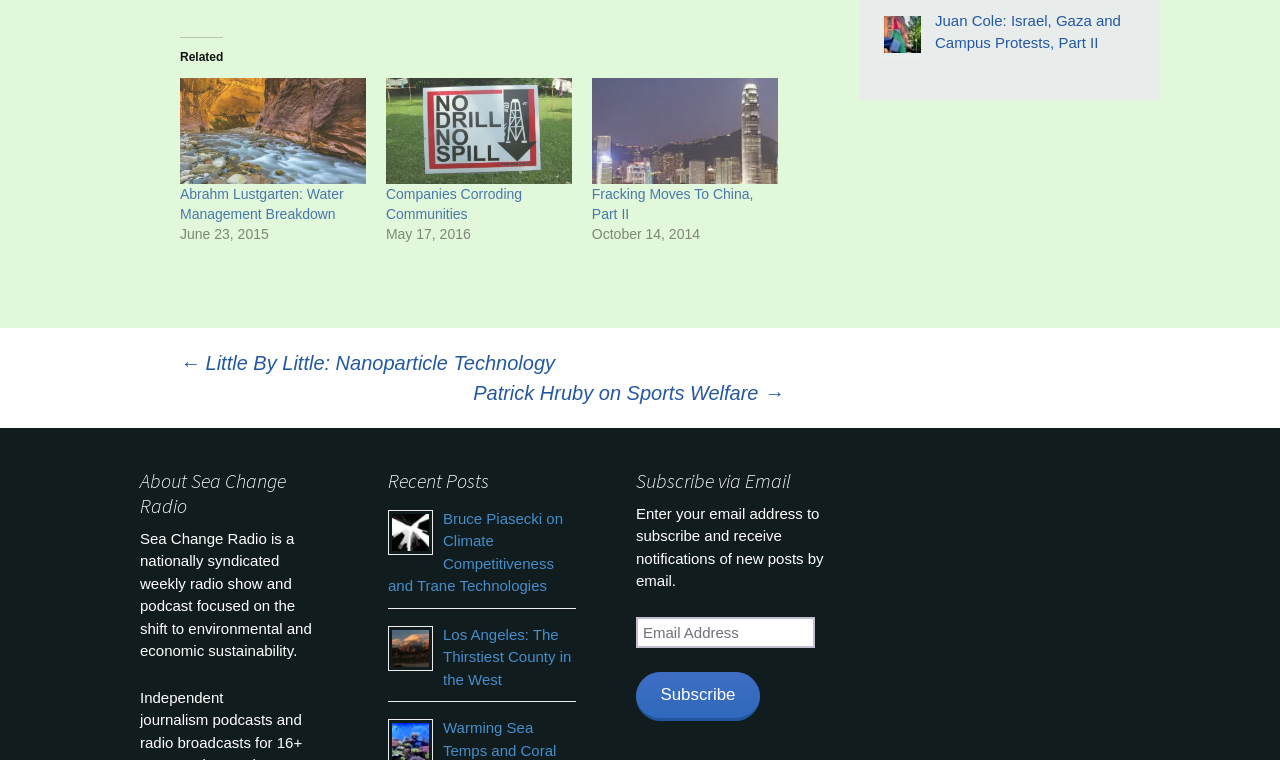What is the purpose of the textbox?
Examine the image and provide an in-depth answer to the question.

The textbox is labeled 'Email Address' and is required, indicating that it is used to enter an email address, likely for subscription purposes.